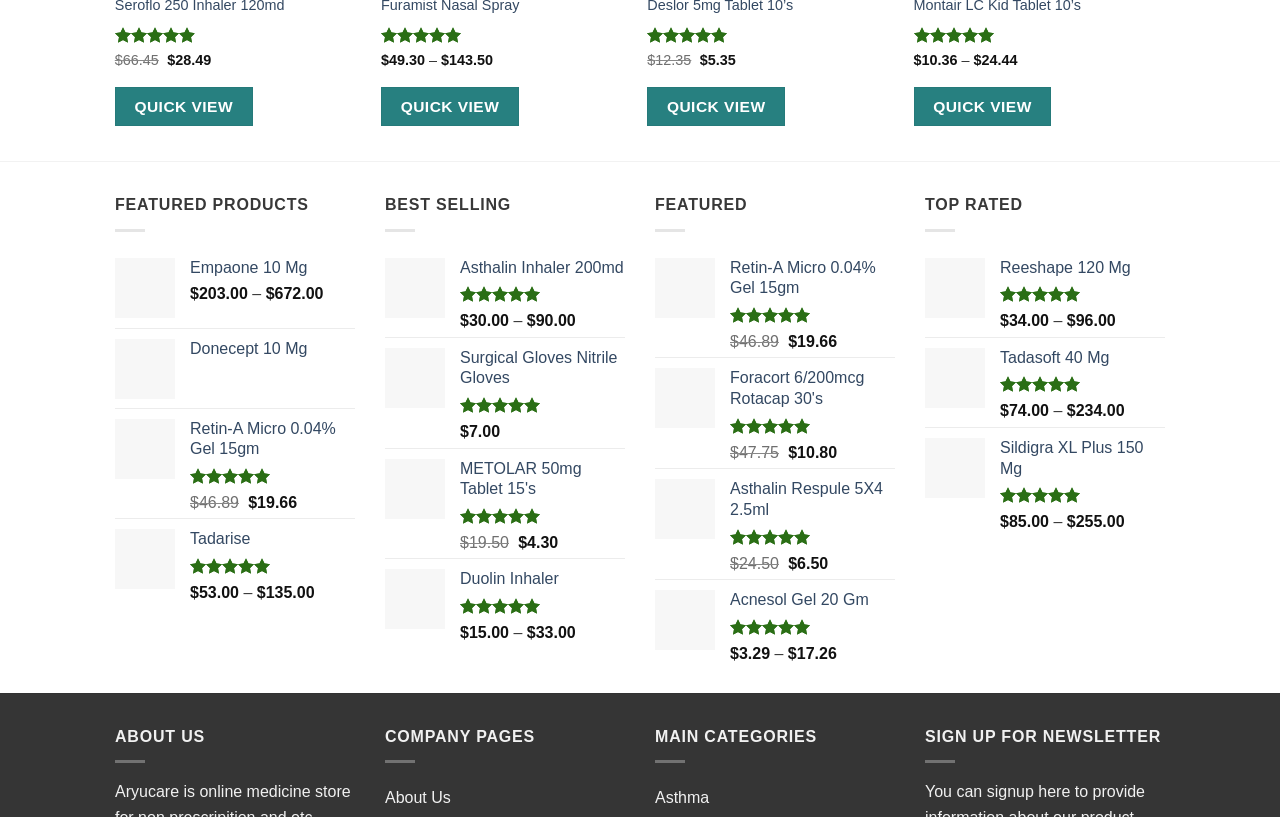What is the original price of the product 'Retin-A Micro 0.04% Gel 15gm'?
Give a one-word or short phrase answer based on the image.

$46.89